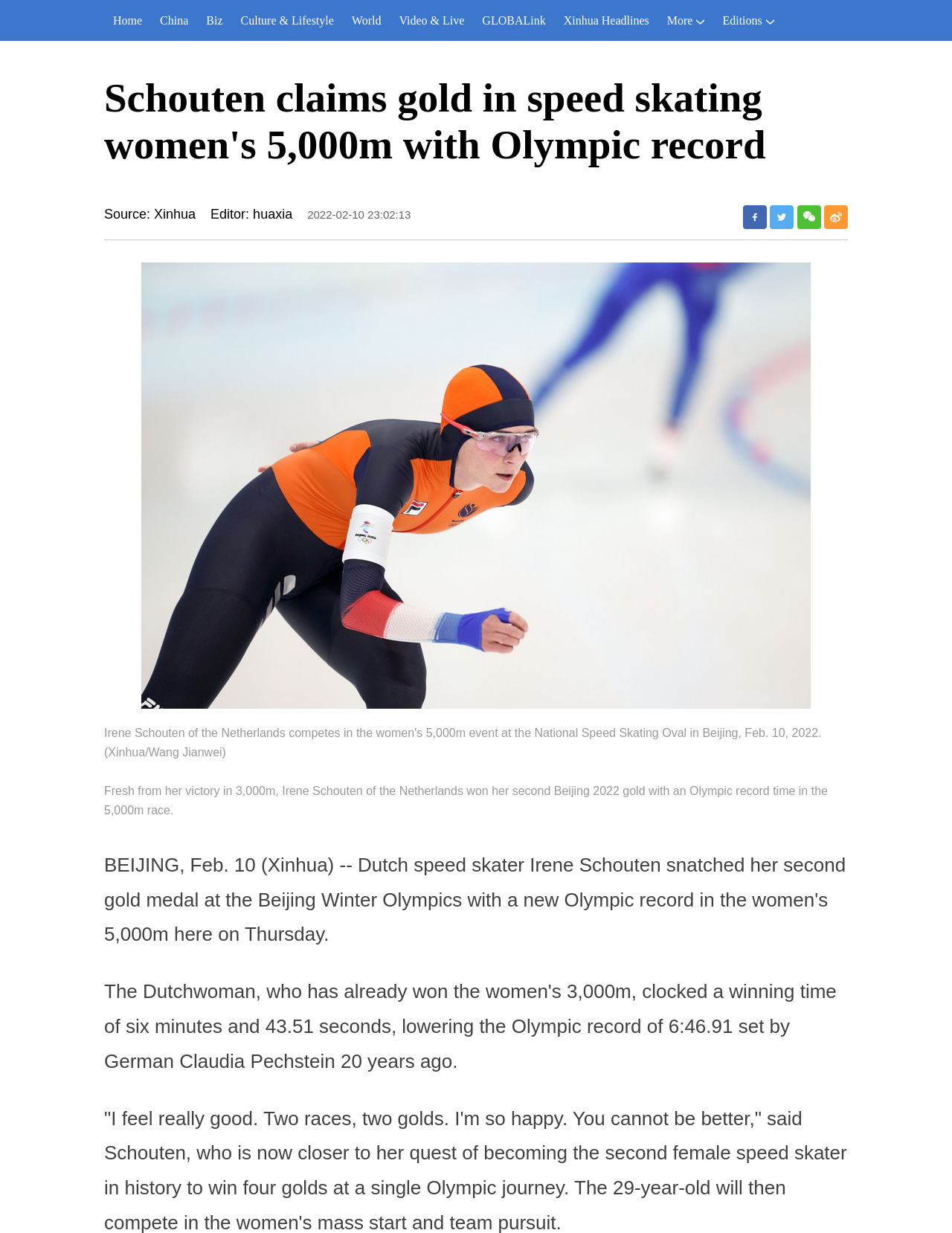Identify and provide the title of the webpage.

Schouten claims gold in speed skating women's 5,000m with Olympic record